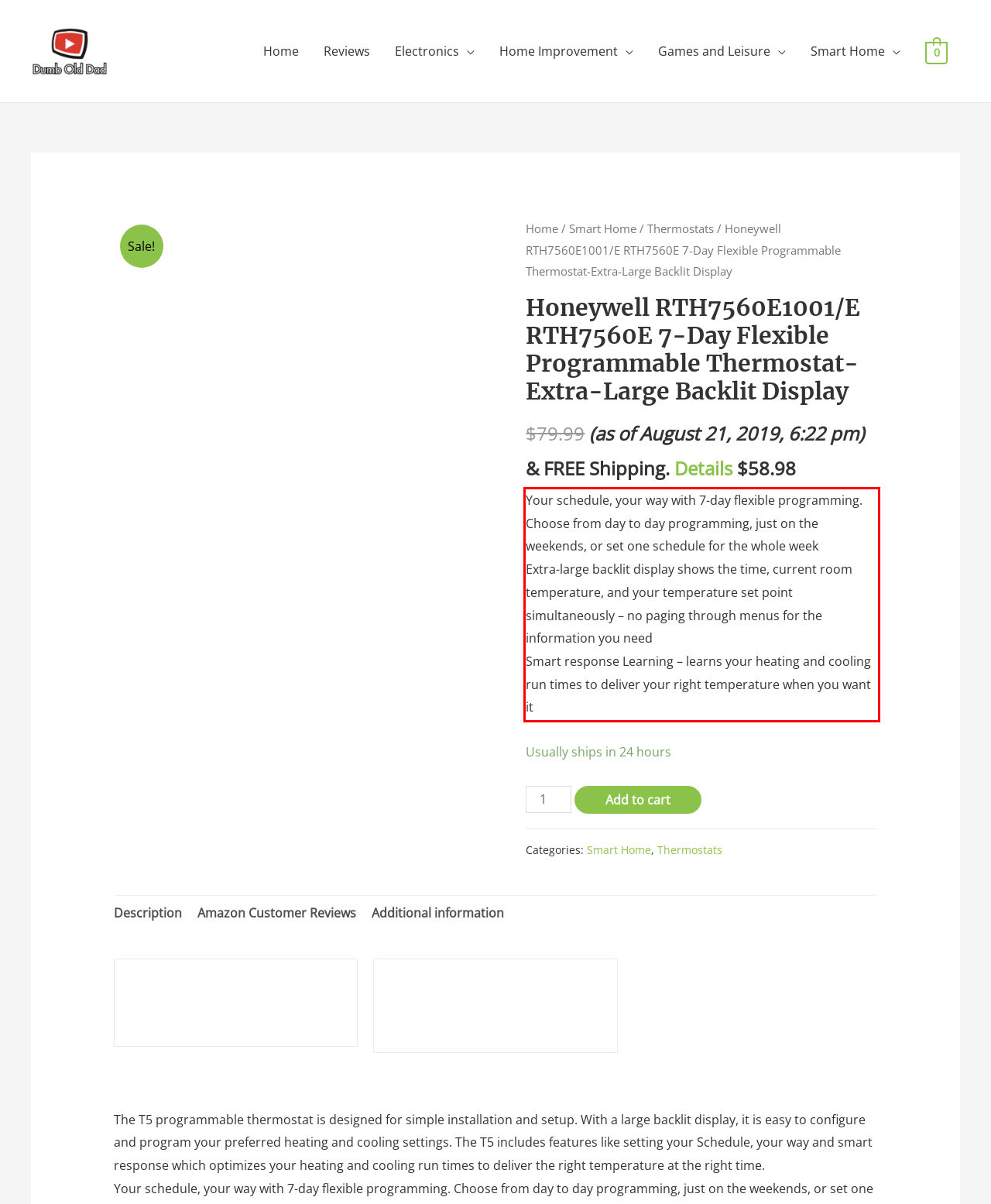Analyze the red bounding box in the provided webpage screenshot and generate the text content contained within.

Your schedule, your way with 7-day flexible programming. Choose from day to day programming, just on the weekends, or set one schedule for the whole week Extra-large backlit display shows the time, current room temperature, and your temperature set point simultaneously – no paging through menus for the information you need Smart response Learning – learns your heating and cooling run times to deliver your right temperature when you want it